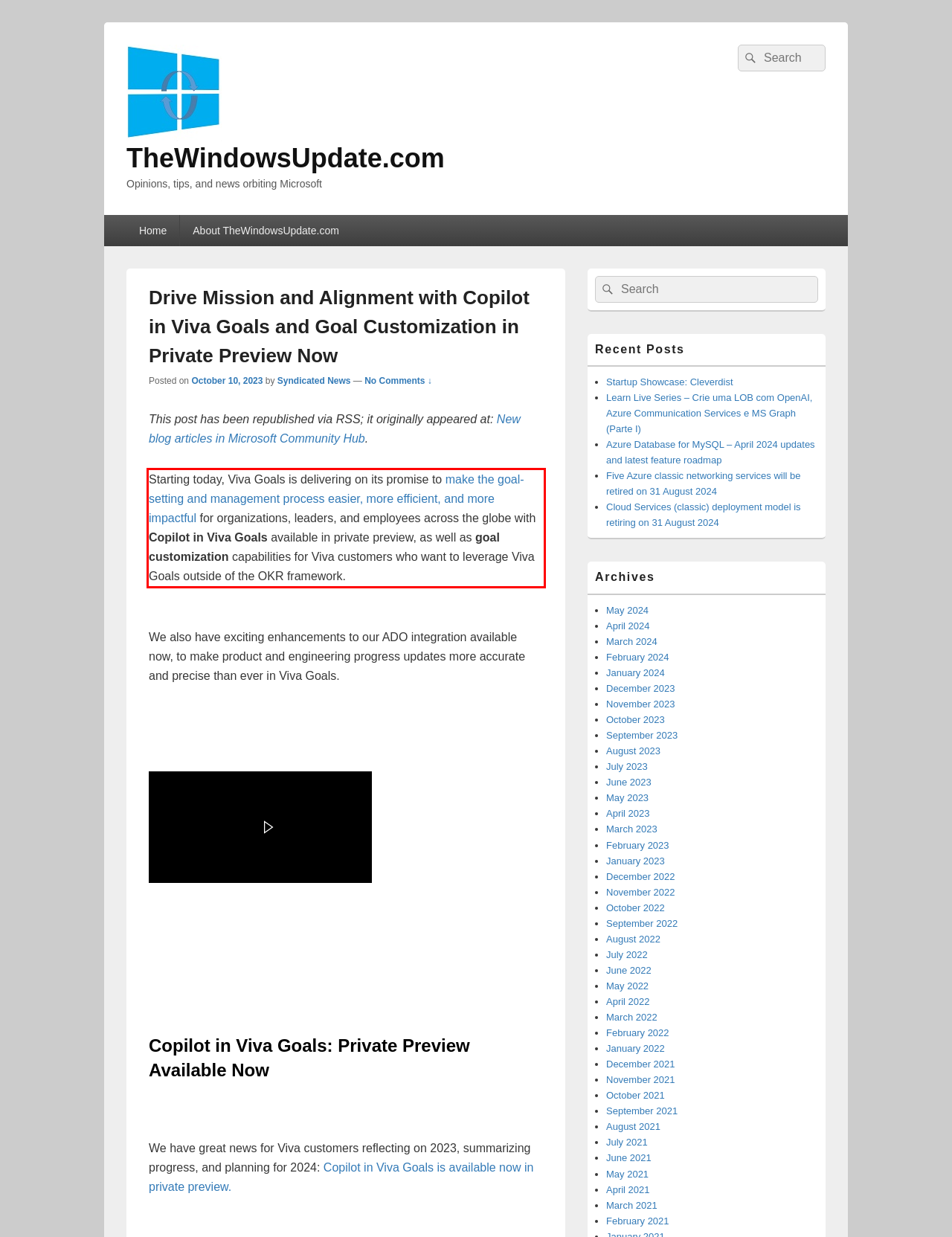Identify the text inside the red bounding box in the provided webpage screenshot and transcribe it.

Starting today, Viva Goals is delivering on its promise to make the goal-setting and management process easier, more efficient, and more impactful for organizations, leaders, and employees across the globe with Copilot in Viva Goals available in private preview, as well as goal customization capabilities for Viva customers who want to leverage Viva Goals outside of the OKR framework.